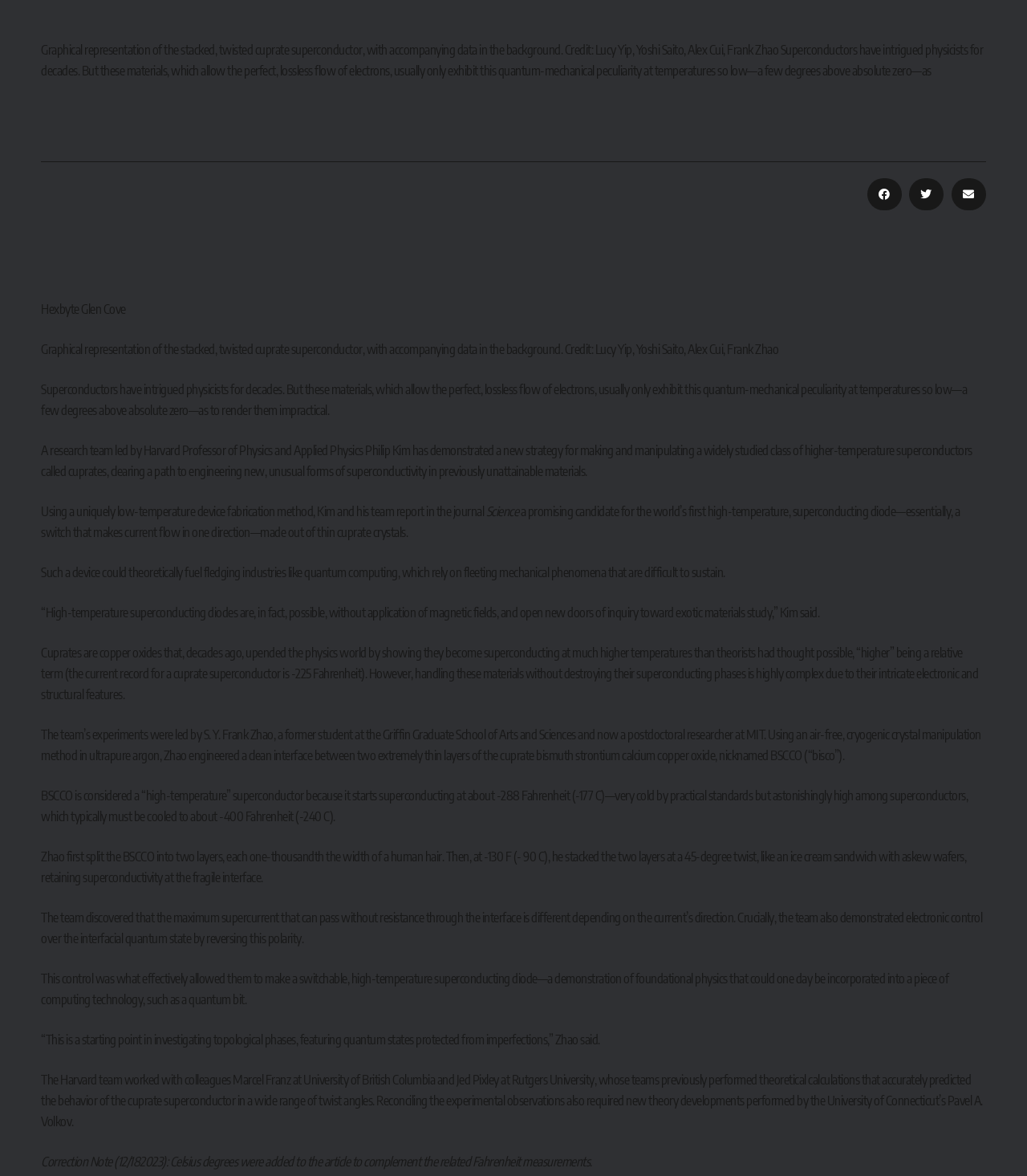Provide the bounding box coordinates of the HTML element this sentence describes: "wide range". The bounding box coordinates consist of four float numbers between 0 and 1, i.e., [left, top, right, bottom].

[0.248, 0.929, 0.297, 0.943]